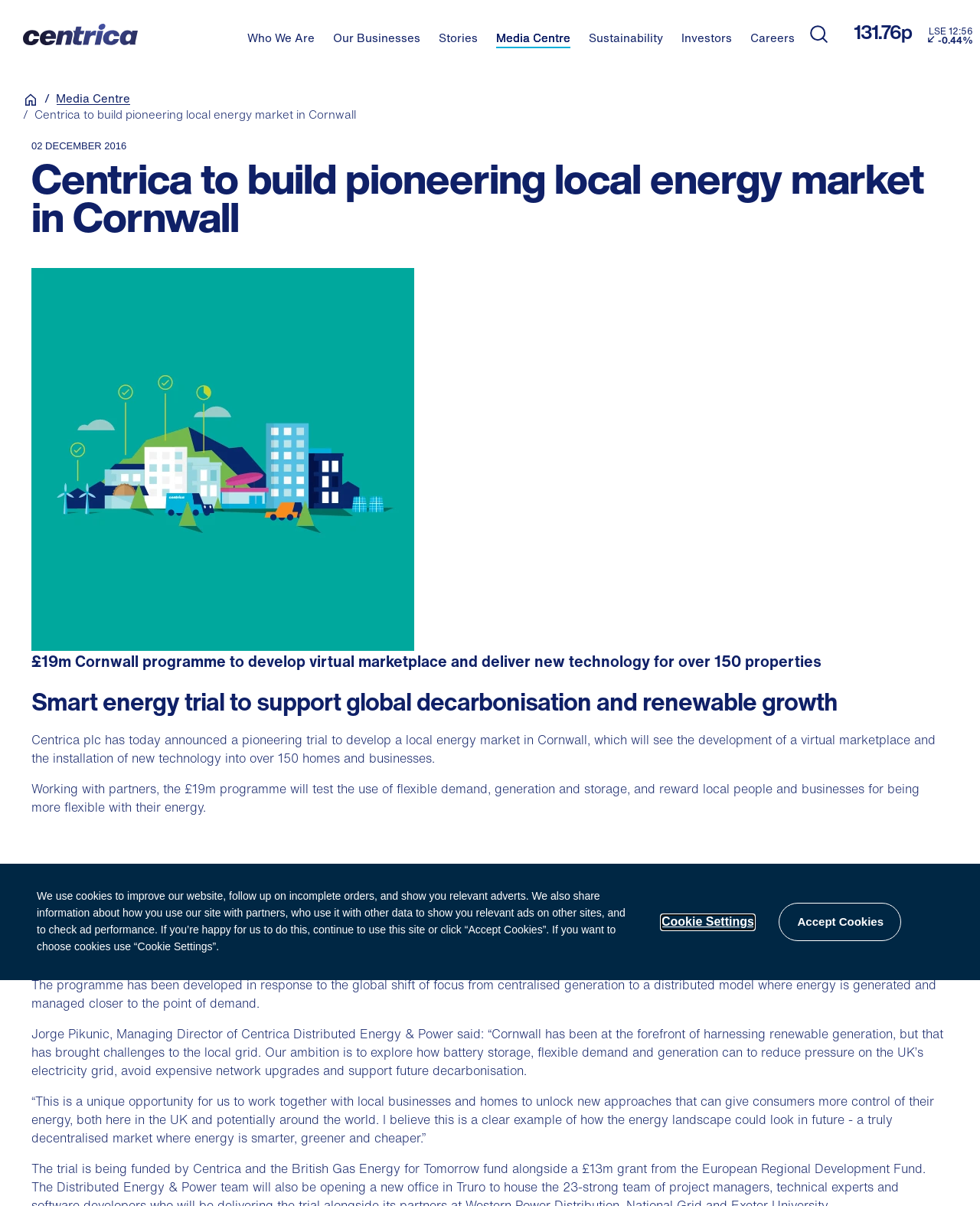Detail the features and information presented on the webpage.

The webpage is about Centrica's pioneering local energy market in Cornwall. At the top, there is a cookie notice alert dialog with a heading and a description explaining the use of cookies on the website. Below the cookie notice, there is a navigation menu with links to "Who We Are", "Our Businesses", "Stories", "Media Centre", "Sustainability", "Investors", "Careers", and "Search".

On the top-left corner, there is a Centrica logo, which is an image, and a link to the Centrica homepage. On the top-right corner, there are three pieces of information: the current stock price "131.76p", the time "LSE 12:56", and a percentage change "-0.44%".

The main content of the webpage is an article about Centrica's local energy market in Cornwall. The article has a heading "Centrica to build pioneering local energy market in Cornwall" and is dated "02 DECEMBER 2016". Below the heading, there is an image related to the article. The article describes a £19m programme to develop a virtual marketplace and deliver new technology for over 150 properties in Cornwall. It explains that the programme will test the use of flexible demand, generation, and storage, and reward local people and businesses for being more flexible with their energy.

The article is divided into several paragraphs, each describing different aspects of the programme, including the installation of new energy storage units, battery units, and micro-combined heat and power (CHP) in homes and businesses. It also quotes Jorge Pikunic, Managing Director of Centrica Distributed Energy & Power, who explains the ambition of the programme to explore how battery storage, flexible demand, and generation can reduce pressure on the UK's electricity grid and support future decarbonisation.